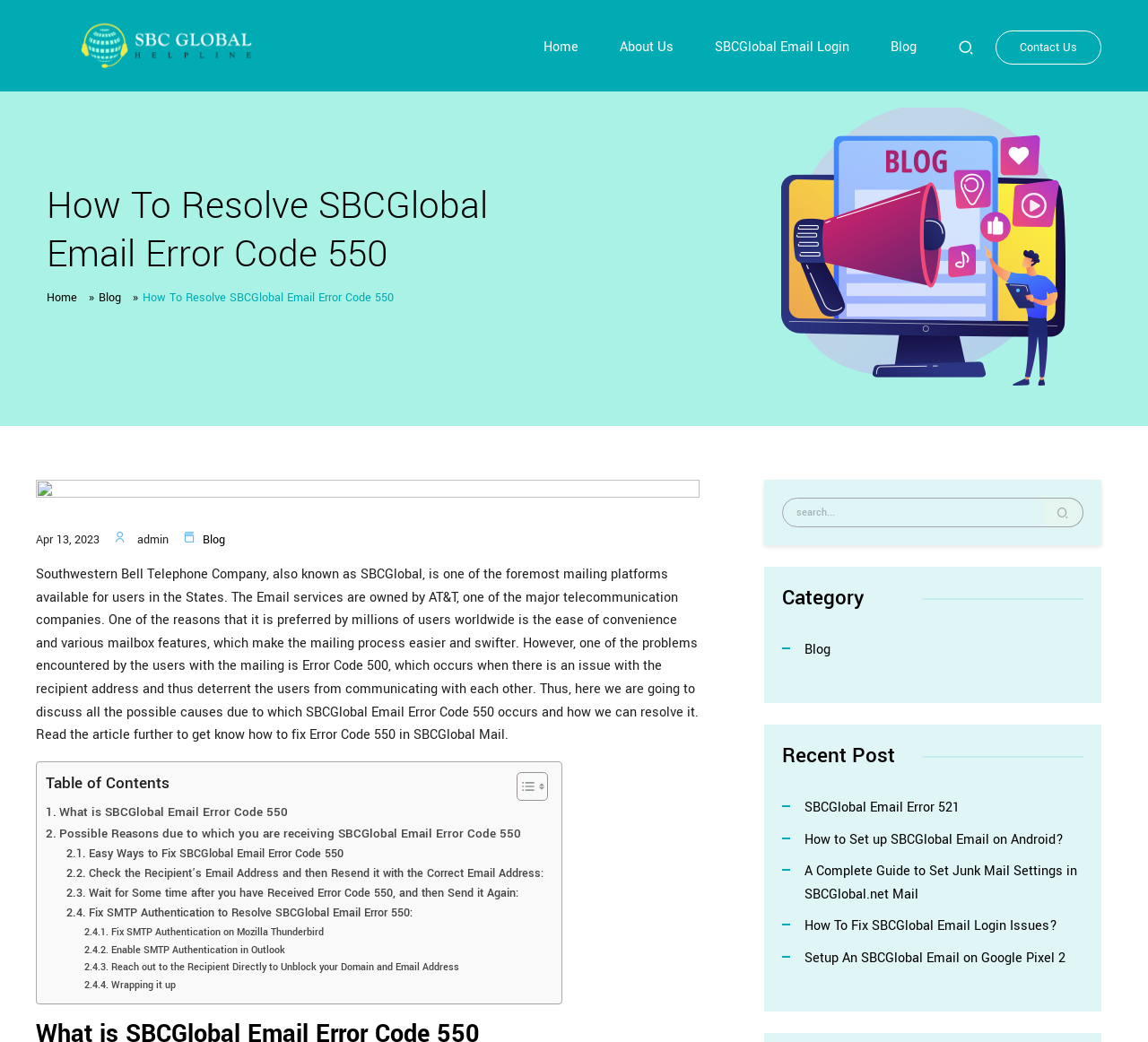Determine the bounding box coordinates for the area that should be clicked to carry out the following instruction: "Click on the 'Contact Us' link".

[0.867, 0.03, 0.959, 0.062]